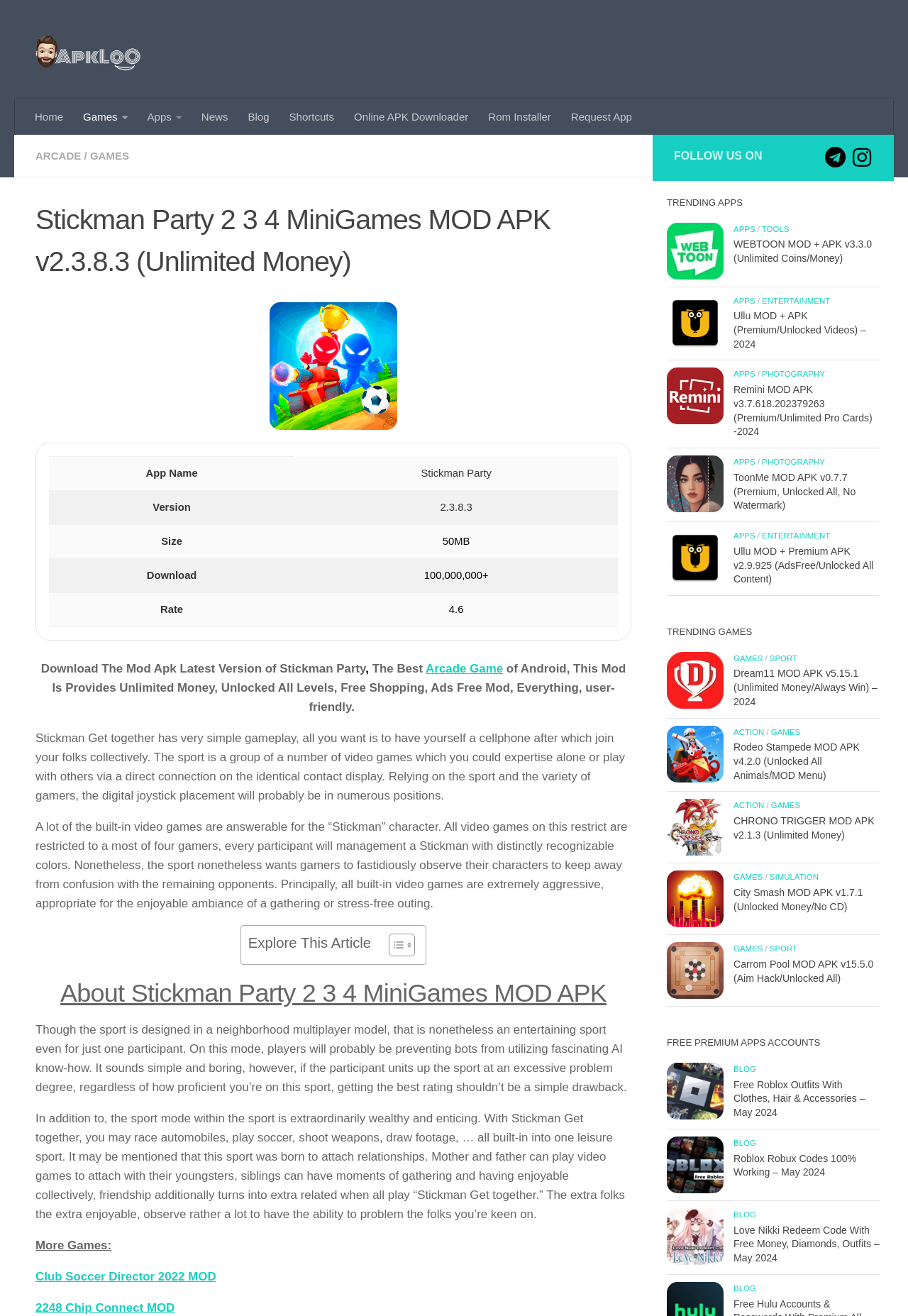Given the content of the image, can you provide a detailed answer to the question?
What is the name of the game being described?

Based on the webpage content, the game being described is Stickman Party, which is a multiplayer game that can be played with friends and family.